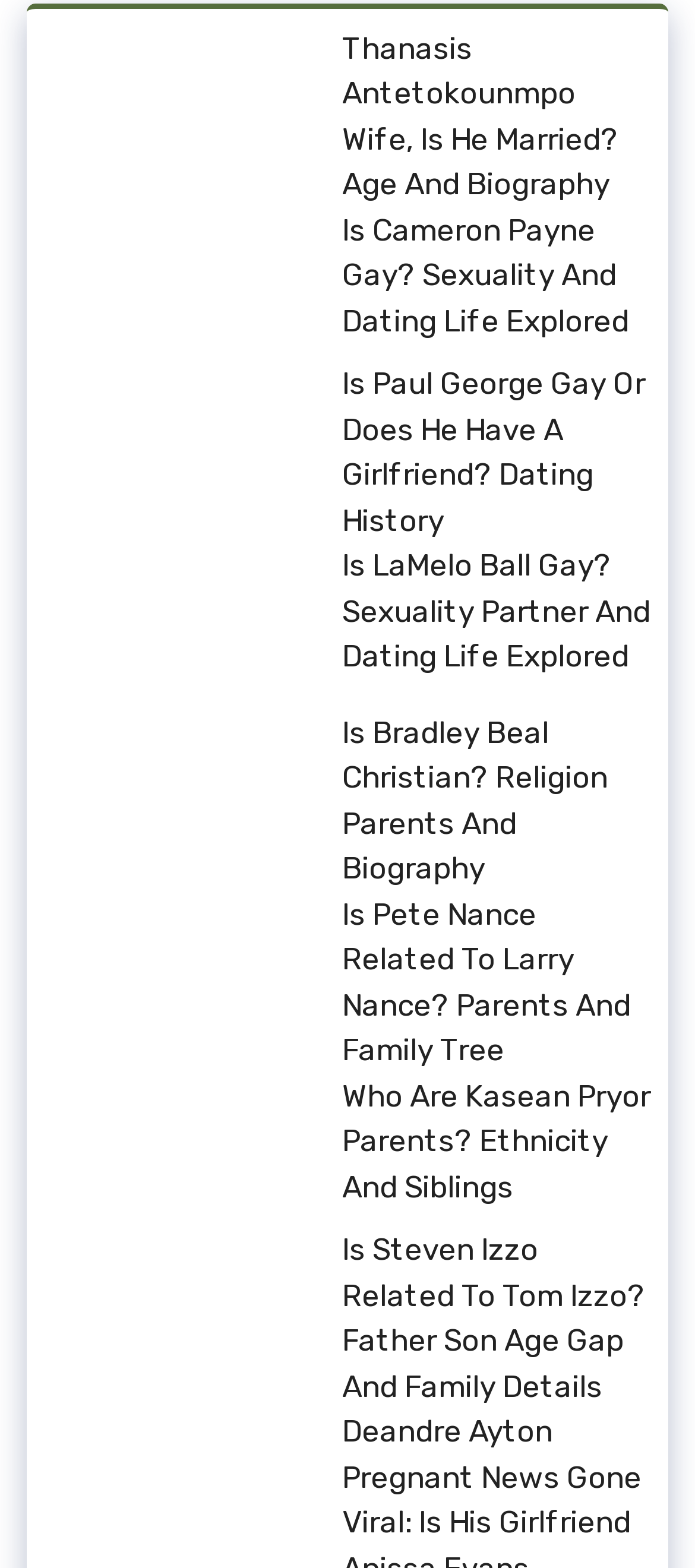Please identify the bounding box coordinates of the element I should click to complete this instruction: 'Read about Paul George's dating history'. The coordinates should be given as four float numbers between 0 and 1, like this: [left, top, right, bottom].

[0.064, 0.231, 0.449, 0.329]